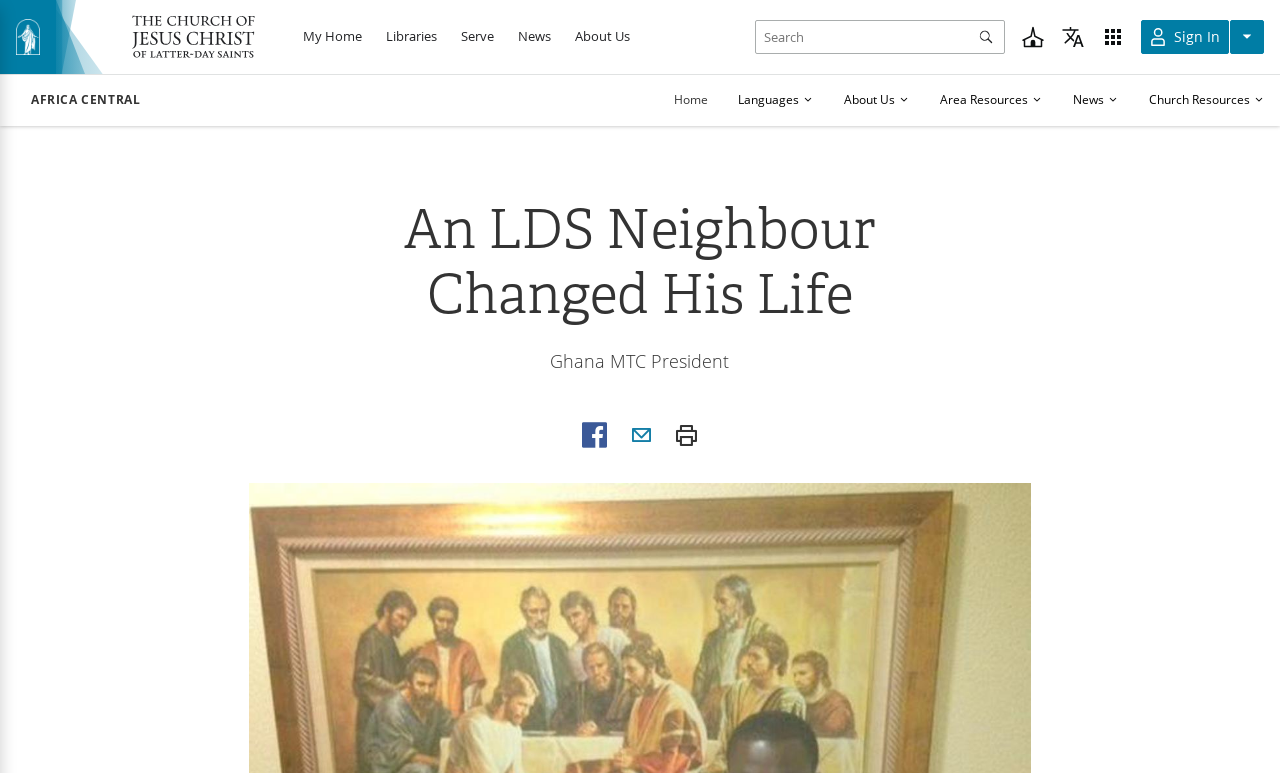Please find the bounding box coordinates of the element that you should click to achieve the following instruction: "Sign In". The coordinates should be presented as four float numbers between 0 and 1: [left, top, right, bottom].

[0.891, 0.026, 0.96, 0.07]